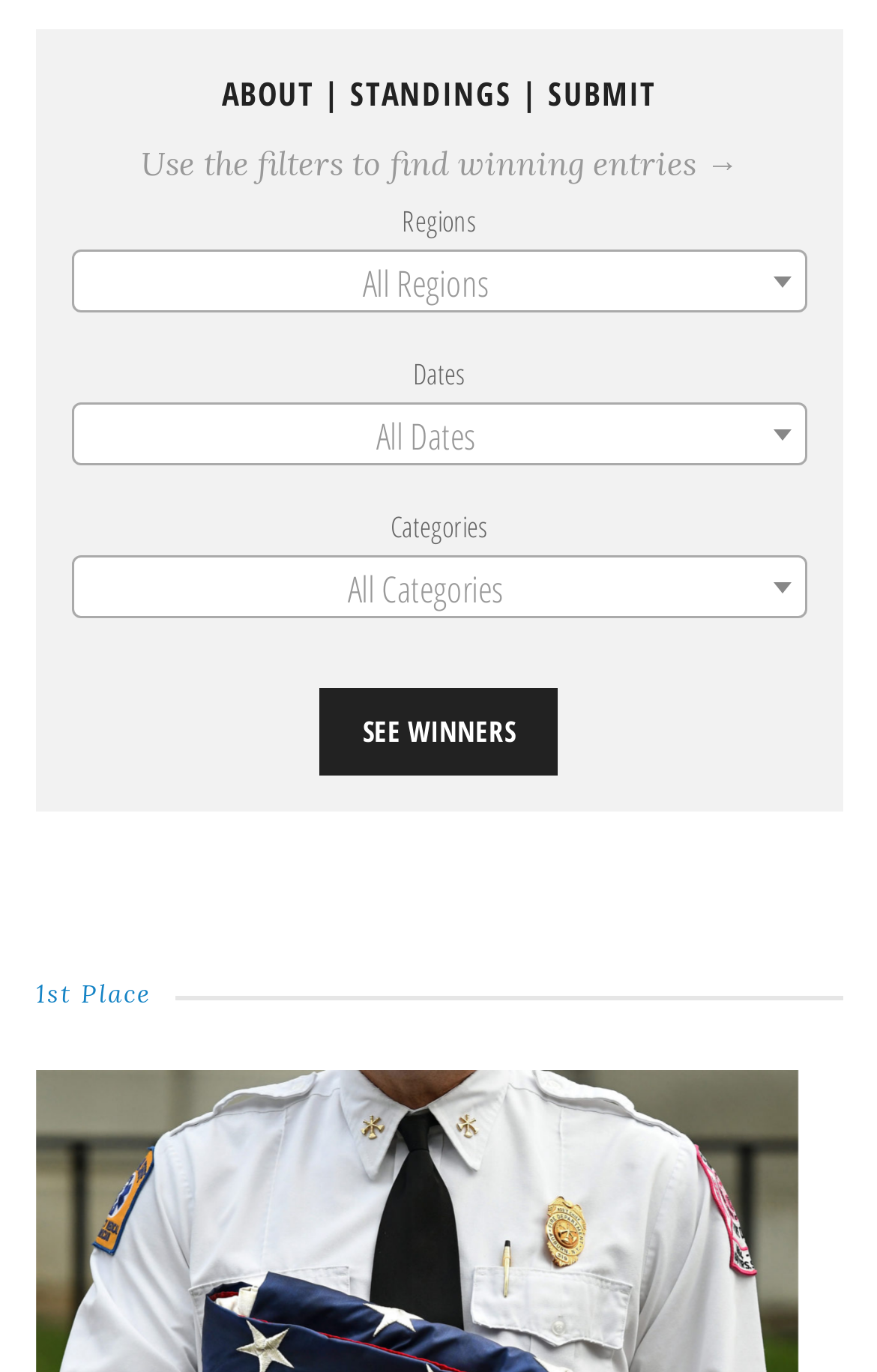Refer to the element description All Categories and identify the corresponding bounding box in the screenshot. Format the coordinates as (top-left x, top-left y, bottom-right x, bottom-right y) with values in the range of 0 to 1.

[0.081, 0.404, 0.919, 0.45]